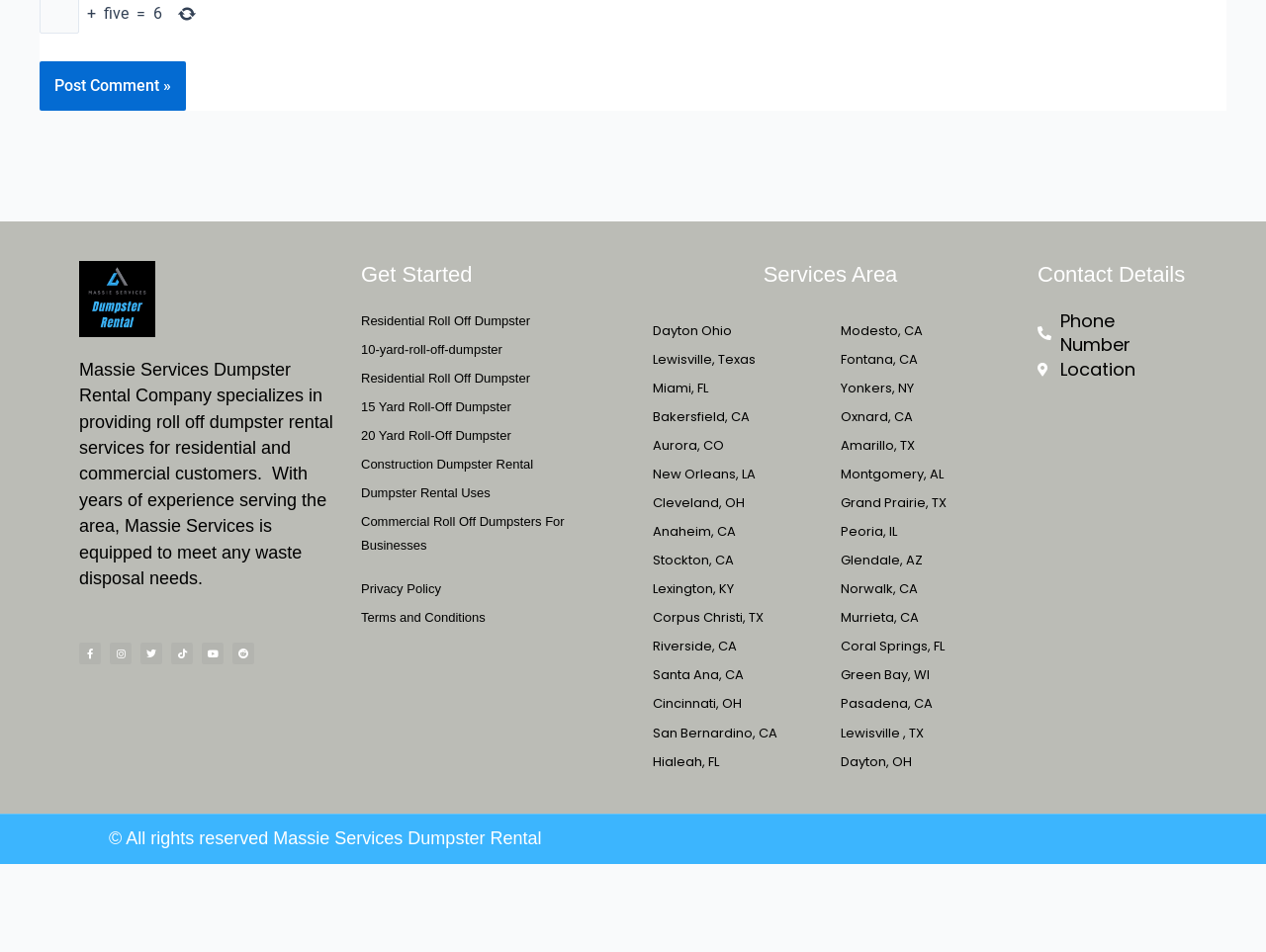Find the bounding box coordinates for the area that must be clicked to perform this action: "Click the 'Phone Number' link".

[0.82, 0.351, 0.938, 0.406]